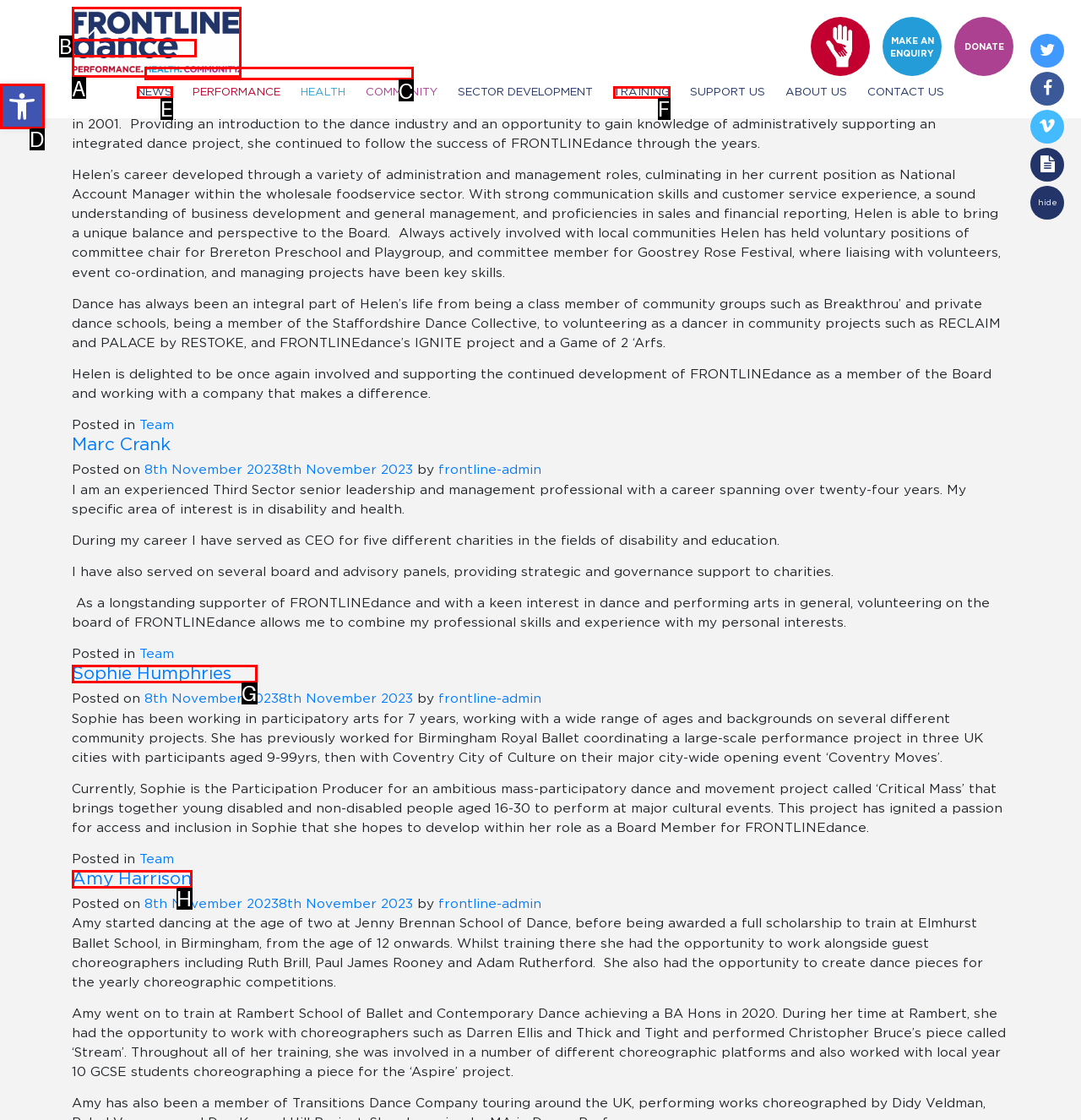Specify the letter of the UI element that should be clicked to achieve the following: Open the Accessibility Tools
Provide the corresponding letter from the choices given.

D